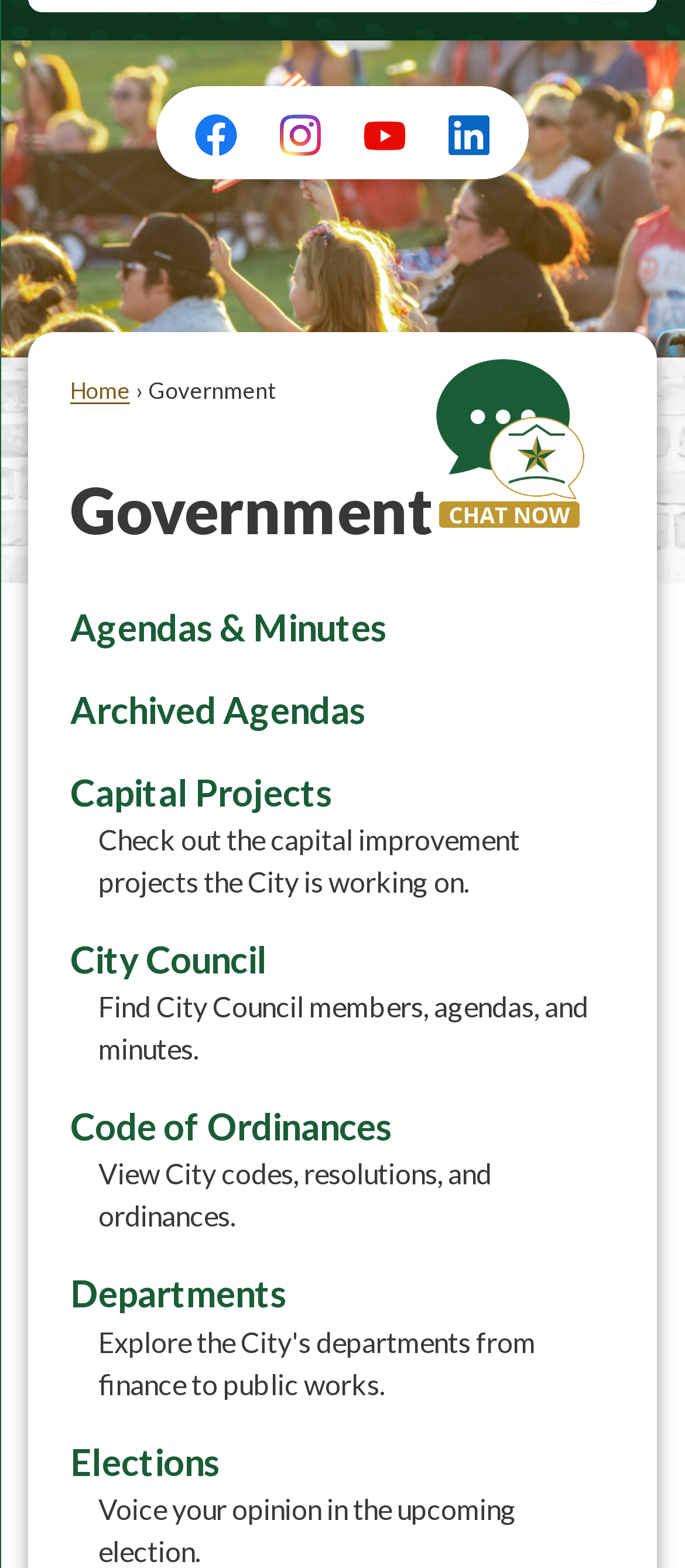Bounding box coordinates are specified in the format (top-left x, top-left y, bottom-right x, bottom-right y). All values are floating point numbers bounded between 0 and 1. Please provide the bounding box coordinate of the region this sentence describes: alt="Linkedin"

[0.654, 0.073, 0.715, 0.099]